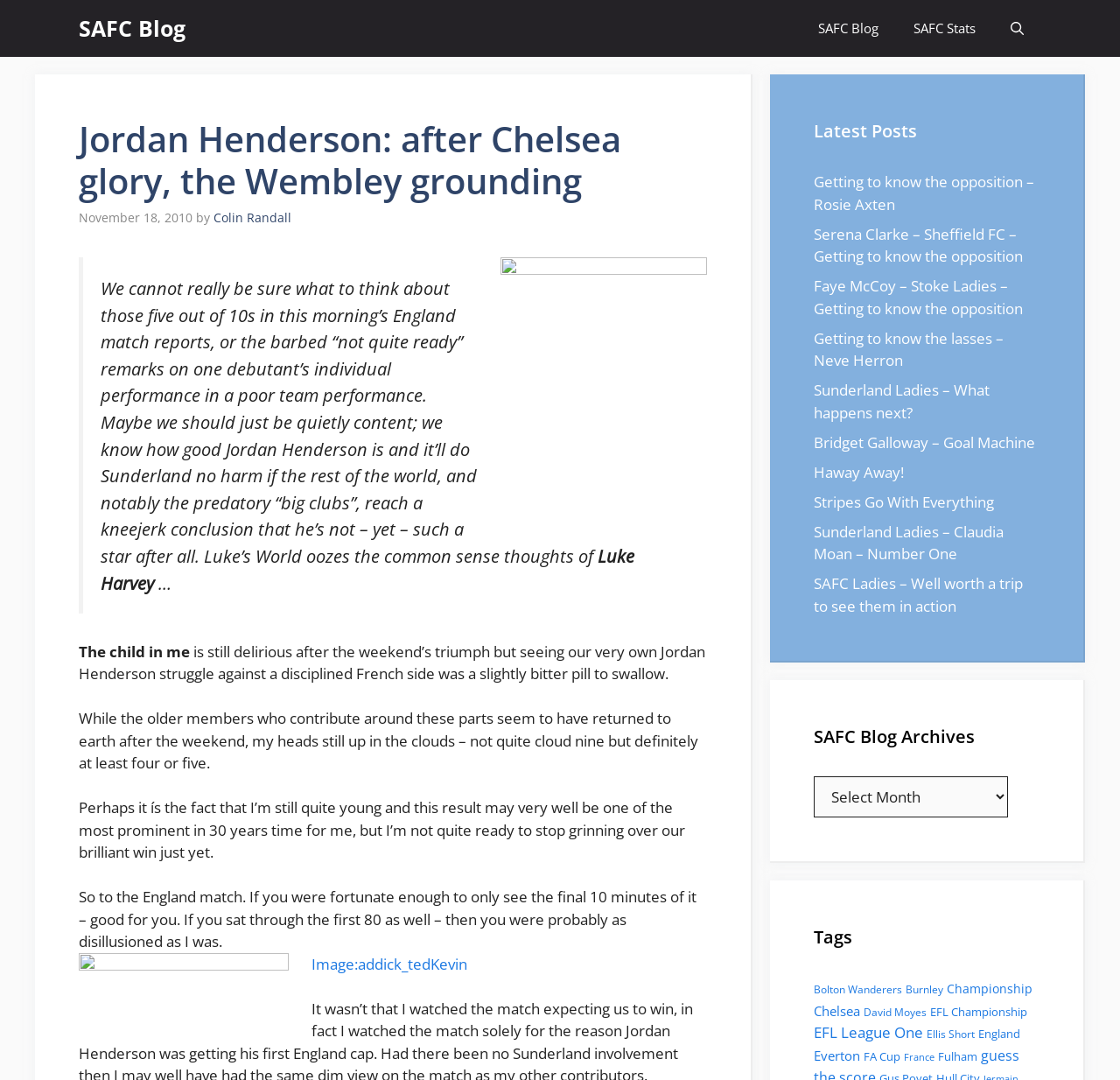Identify the bounding box coordinates for the region of the element that should be clicked to carry out the instruction: "View the image from addick_tedKevin". The bounding box coordinates should be four float numbers between 0 and 1, i.e., [left, top, right, bottom].

[0.319, 0.883, 0.417, 0.902]